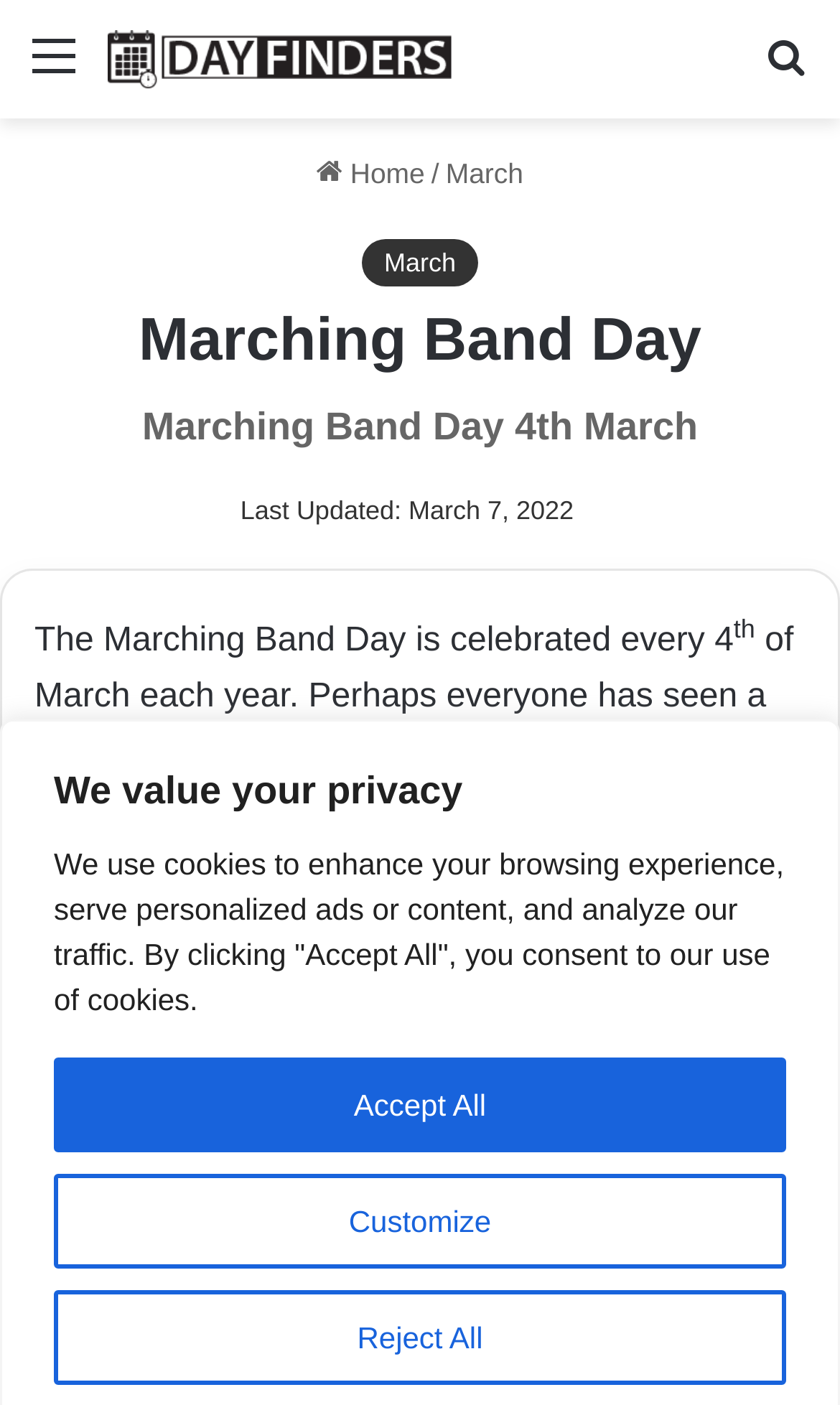Show the bounding box coordinates of the element that should be clicked to complete the task: "Click the 'Search for' link".

[0.91, 0.019, 0.962, 0.088]